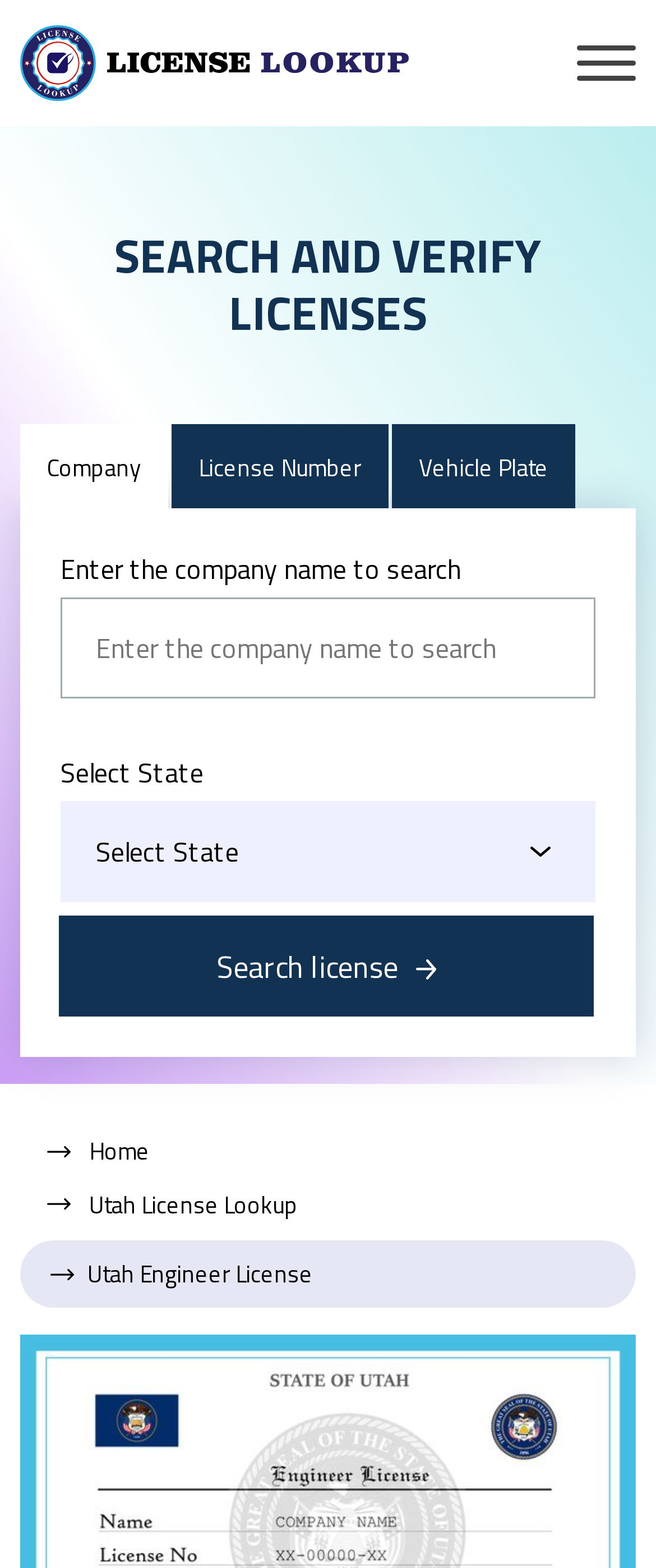Identify the bounding box coordinates of the specific part of the webpage to click to complete this instruction: "Search for a company".

[0.092, 0.381, 0.908, 0.446]